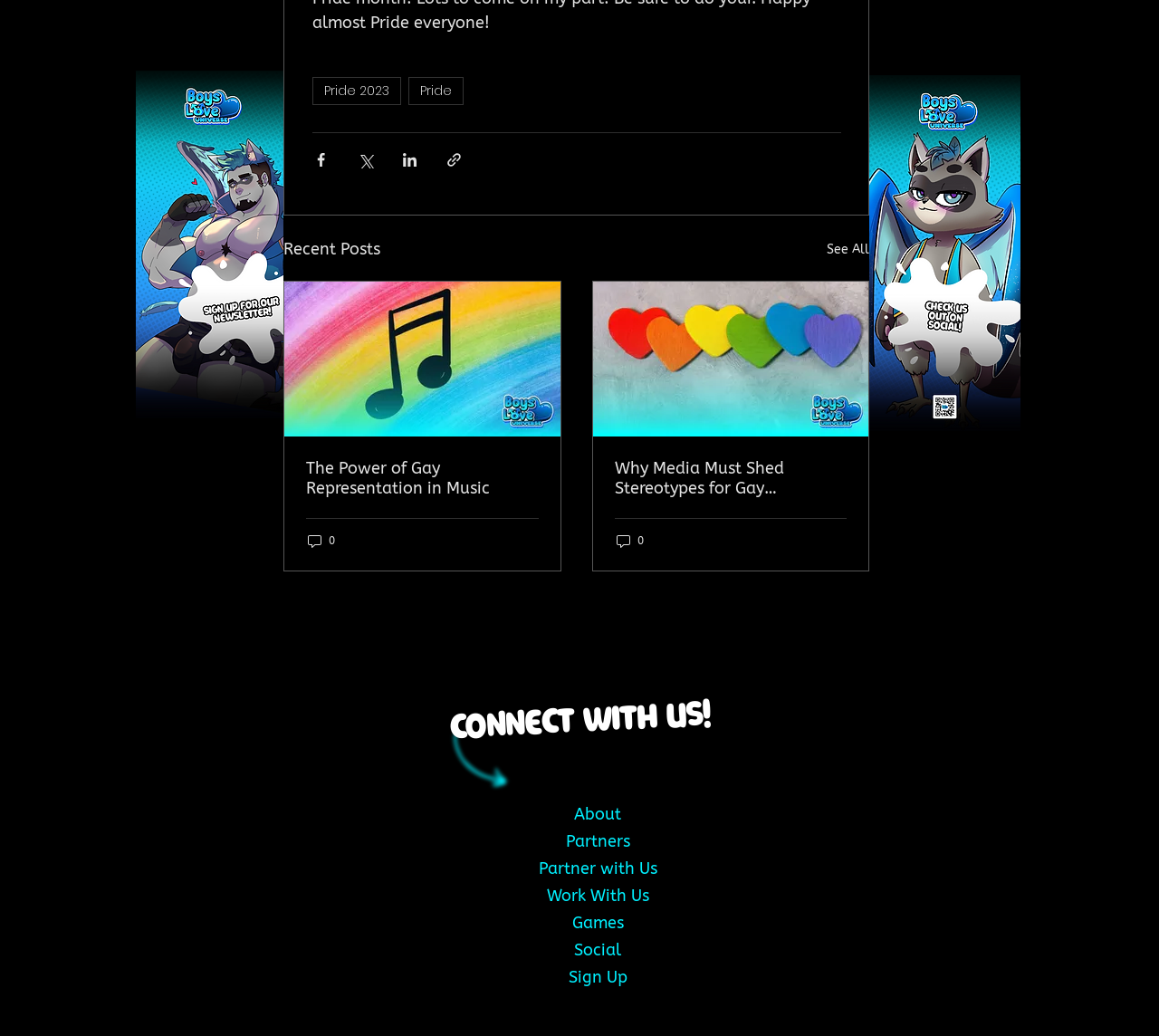Determine the bounding box coordinates of the section to be clicked to follow the instruction: "Share via Facebook". The coordinates should be given as four float numbers between 0 and 1, formatted as [left, top, right, bottom].

[0.269, 0.146, 0.284, 0.163]